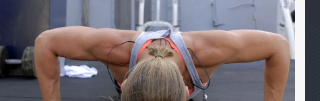Elaborate on all the elements present in the image.

The image features a woman performing push-ups, showcasing her strong physique and focused determination. Captured from a top-down perspective, her well-toned arms emphasize the strength and athleticism required for this classic exercise. Clad in a sports tank top, she is engaged in a workout routine on a gym floor that hints at a serious commitment to fitness. This dynamic setting aligns with the theme of enhancing physical strength and the benefits of regular exercise, connecting well to discussions around fitness regimens and healthy lifestyles.